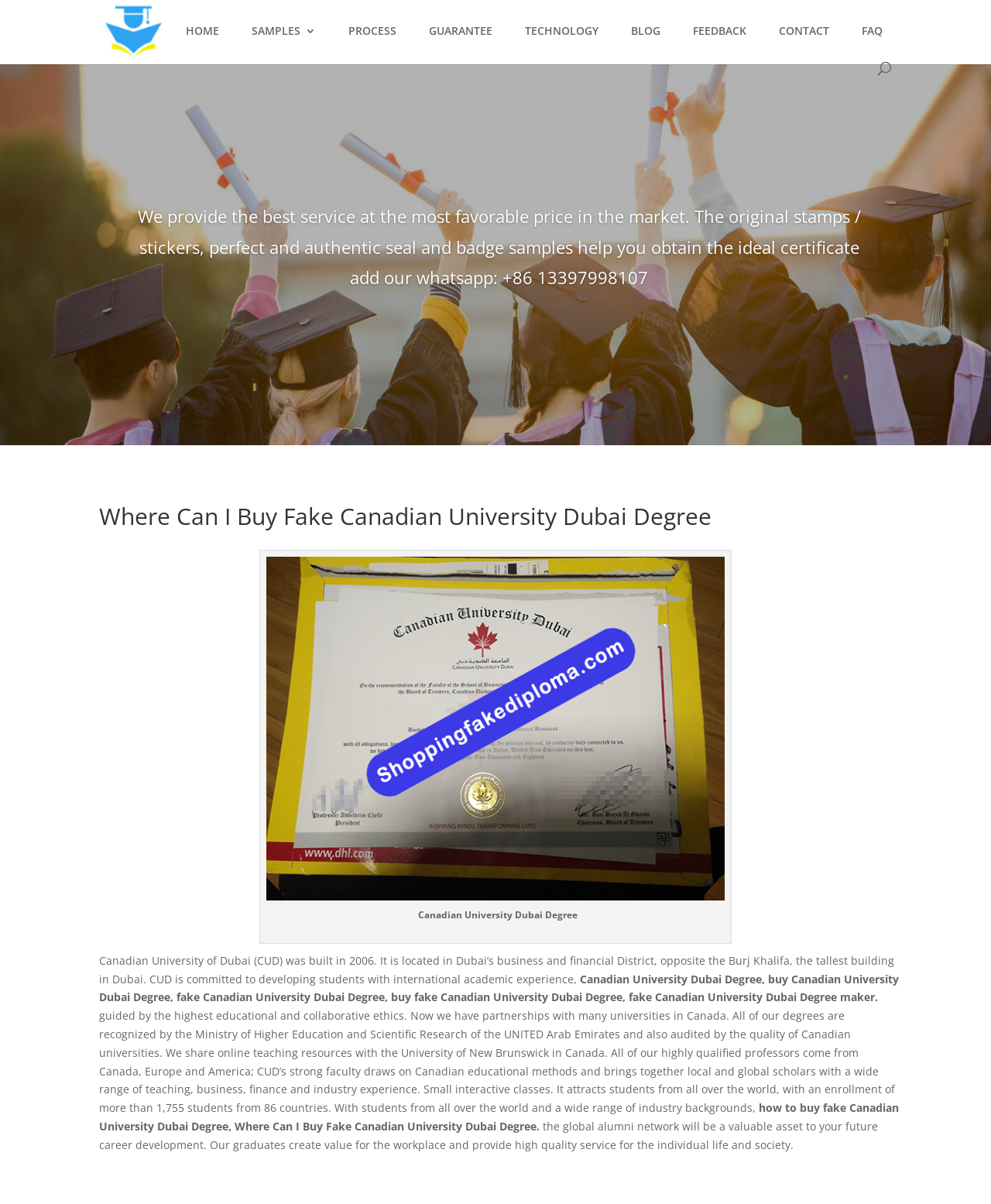Explain in detail what you observe on this webpage.

The webpage is about buying fake Canadian University Dubai degrees and diplomas. At the top, there is a link to "Buy fake Diploma|Buy Degree certificate|Buy Diploma Degree Online" accompanied by an image with the same text. Below this, there is a navigation menu with links to "HOME", "SAMPLES 3", "PROCESS", "GUARANTEE", "TECHNOLOGY", "BLOG", "FEEDBACK", "CONTACT", and "FAQ".

On the left side, there is a search bar. Below the navigation menu, there is a table layout that occupies most of the page. Within this layout, there is a heading that reads "Where Can I Buy Fake Canadian University Dubai Degree". Below this heading, there is an image of a Canadian University Dubai degree, accompanied by a caption.

The main content of the page is divided into several paragraphs of text. The first paragraph describes the service provided, including the original stamps and stickers, perfect and authentic seal and badge samples, and a WhatsApp contact number. The following paragraphs provide information about the Canadian University of Dubai, its location, and its commitment to developing students with international academic experience. The text also mentions the university's partnerships with Canadian universities, its online teaching resources, and its highly qualified professors.

The webpage also highlights the benefits of studying at the Canadian University of Dubai, including small interactive classes, a global alumni network, and the value of its graduates in the workplace. Throughout the page, there are multiple mentions of buying fake Canadian University Dubai degrees and diplomas, with instructions on how to do so.